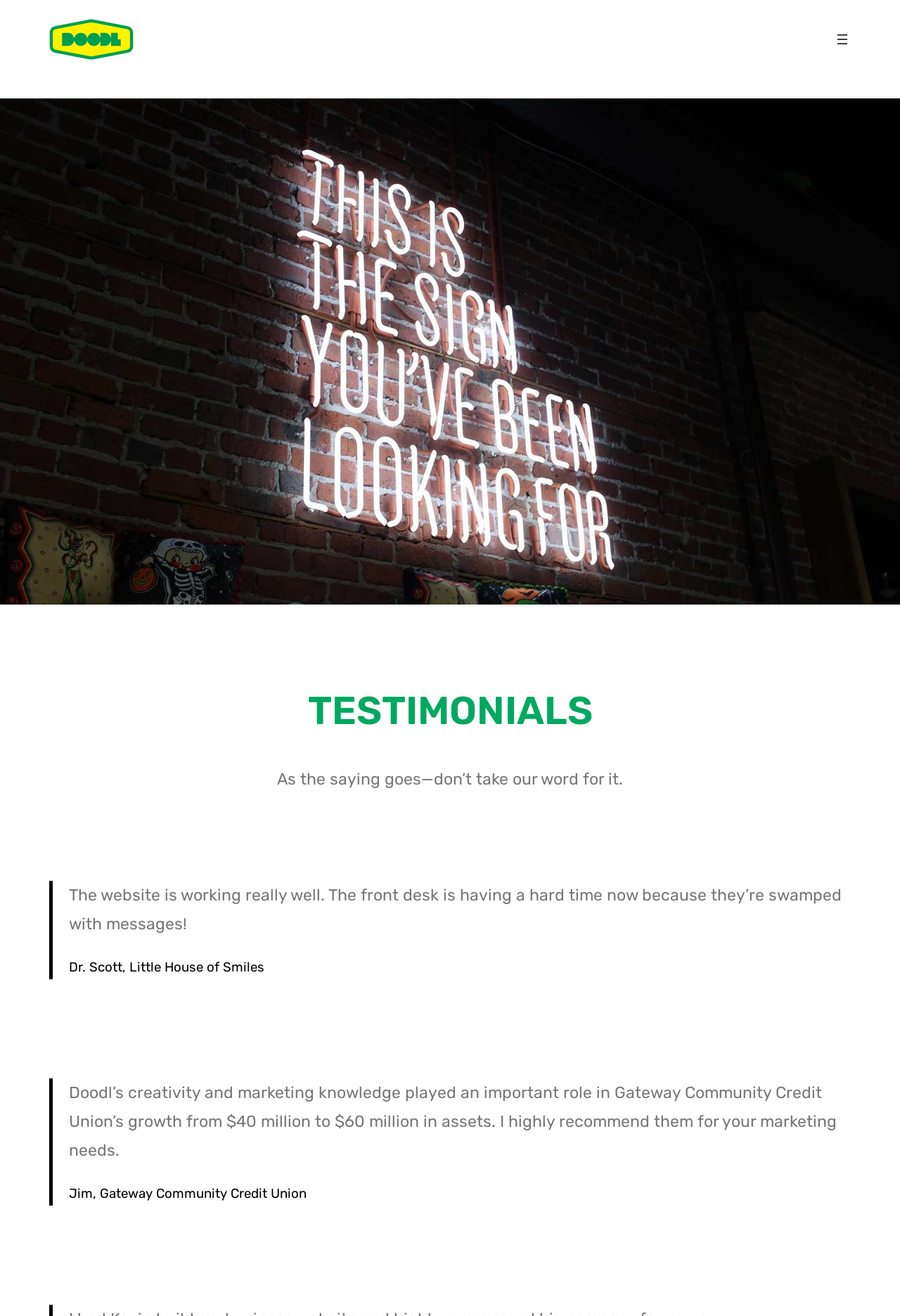Show the bounding box coordinates for the HTML element as described: "aria-label="Open menu"".

[0.927, 0.024, 0.945, 0.036]